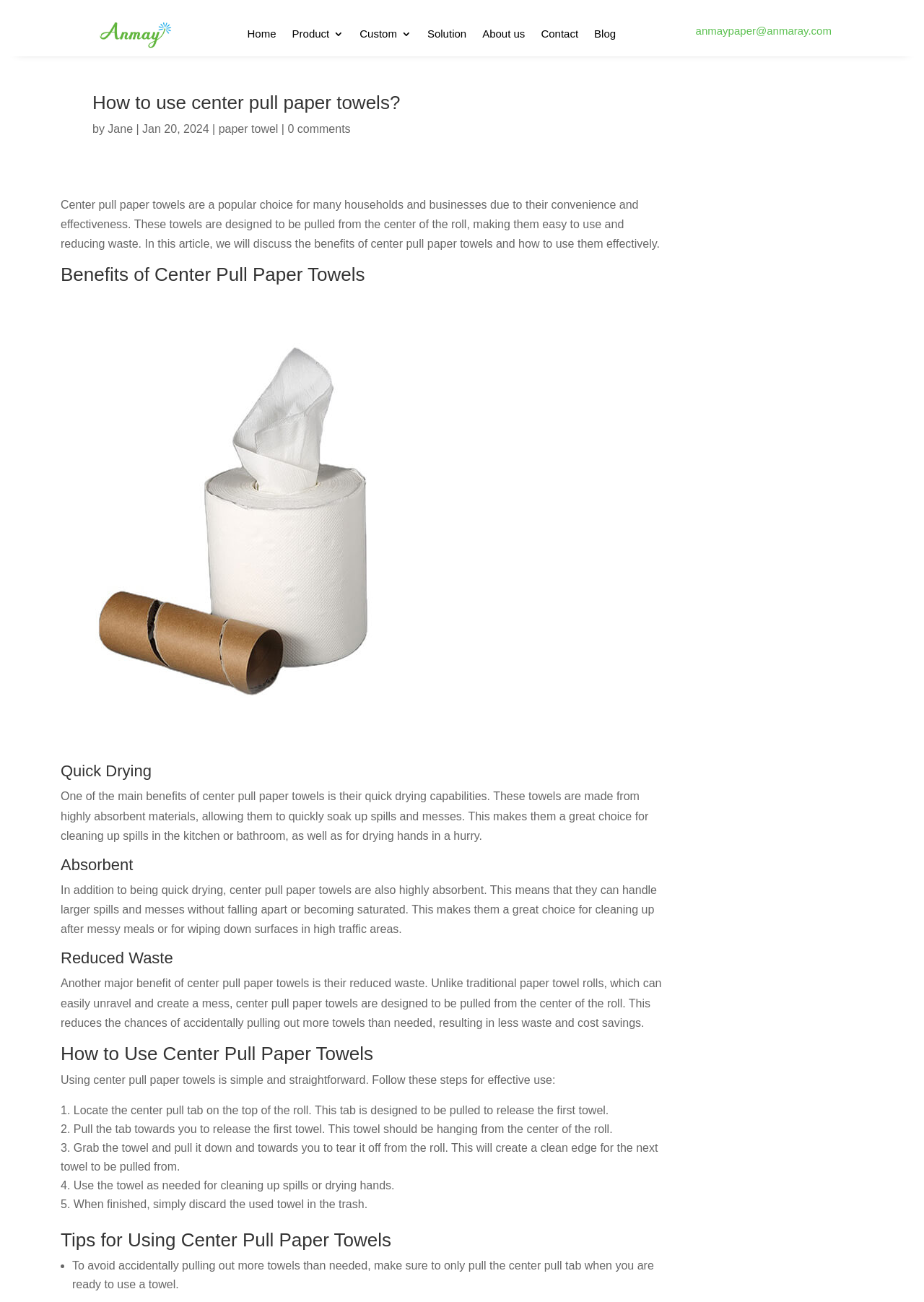Indicate the bounding box coordinates of the element that needs to be clicked to satisfy the following instruction: "Click the 'Blog' link". The coordinates should be four float numbers between 0 and 1, i.e., [left, top, right, bottom].

[0.643, 0.022, 0.666, 0.034]